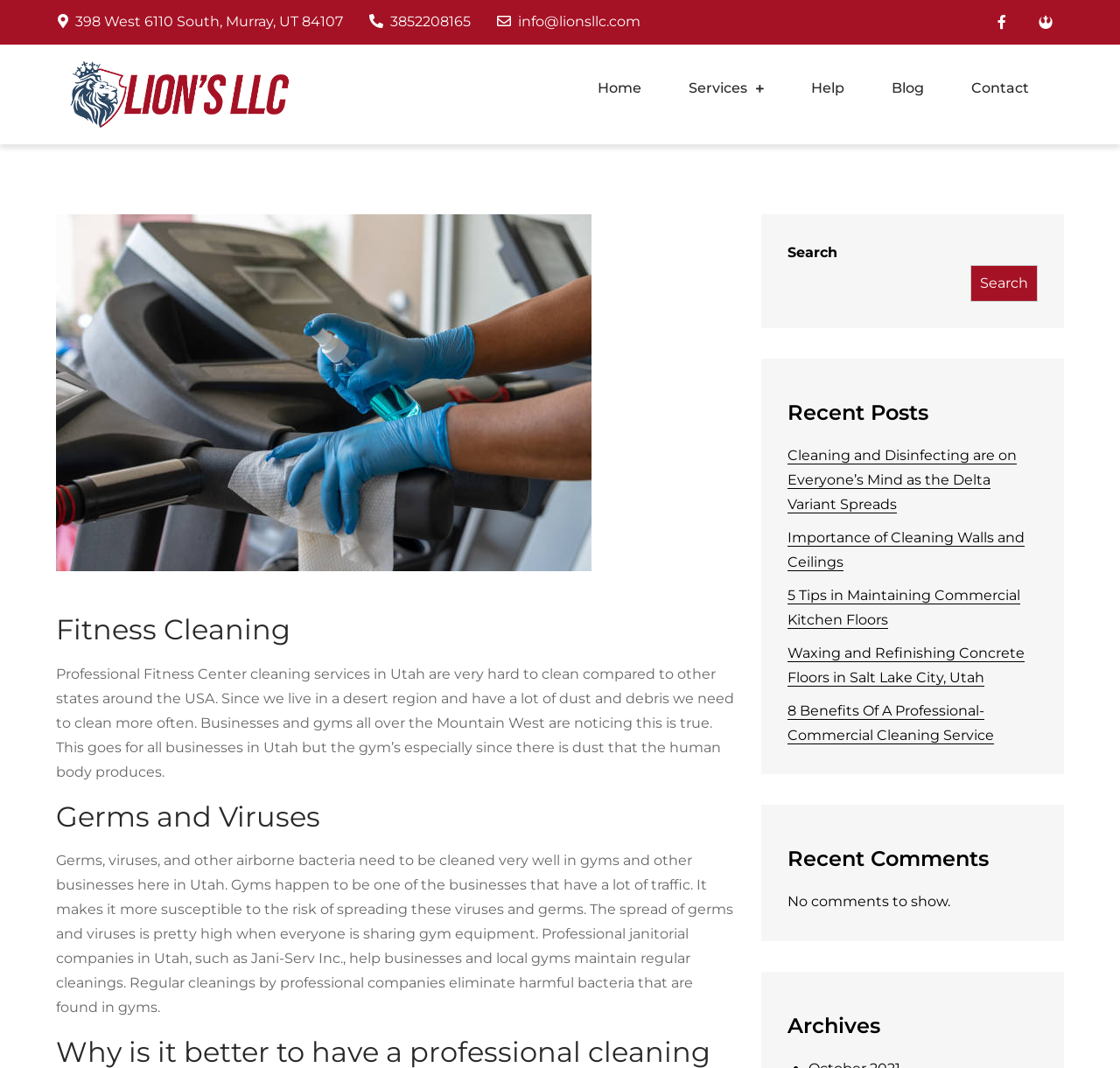Describe all visible elements and their arrangement on the webpage.

The webpage appears to be a professional cleaning services company, Lions LLC, based in Utah. At the top of the page, there is a header section with the company's address, phone number, and email address. Below this, there is a logo and a navigation menu with links to various sections of the website, including Home, Services, Help, Blog, and Contact.

The main content of the page is divided into several sections. The first section has a heading "Fitness Cleaning" and discusses the challenges of cleaning fitness centers in Utah due to the desert region's high levels of dust and debris. The text explains that gyms require more frequent cleaning to maintain a healthy environment.

The next section, "Germs and Viruses", highlights the importance of thorough cleaning in gyms and businesses to prevent the spread of germs and viruses. It mentions that professional janitorial companies, such as Jani-Serv Inc., can help maintain regular cleanings to eliminate harmful bacteria.

On the right side of the page, there is a search bar with a search button. Below this, there is a section titled "Recent Posts" with links to several blog articles, including "Cleaning and Disinfecting are on Everyone’s Mind as the Delta Variant Spreads", "Importance of Cleaning Walls and Ceilings", and others.

Further down, there is a section titled "Recent Comments" with a message indicating that there are no comments to show. Finally, there is a section titled "Archives" at the bottom of the page.